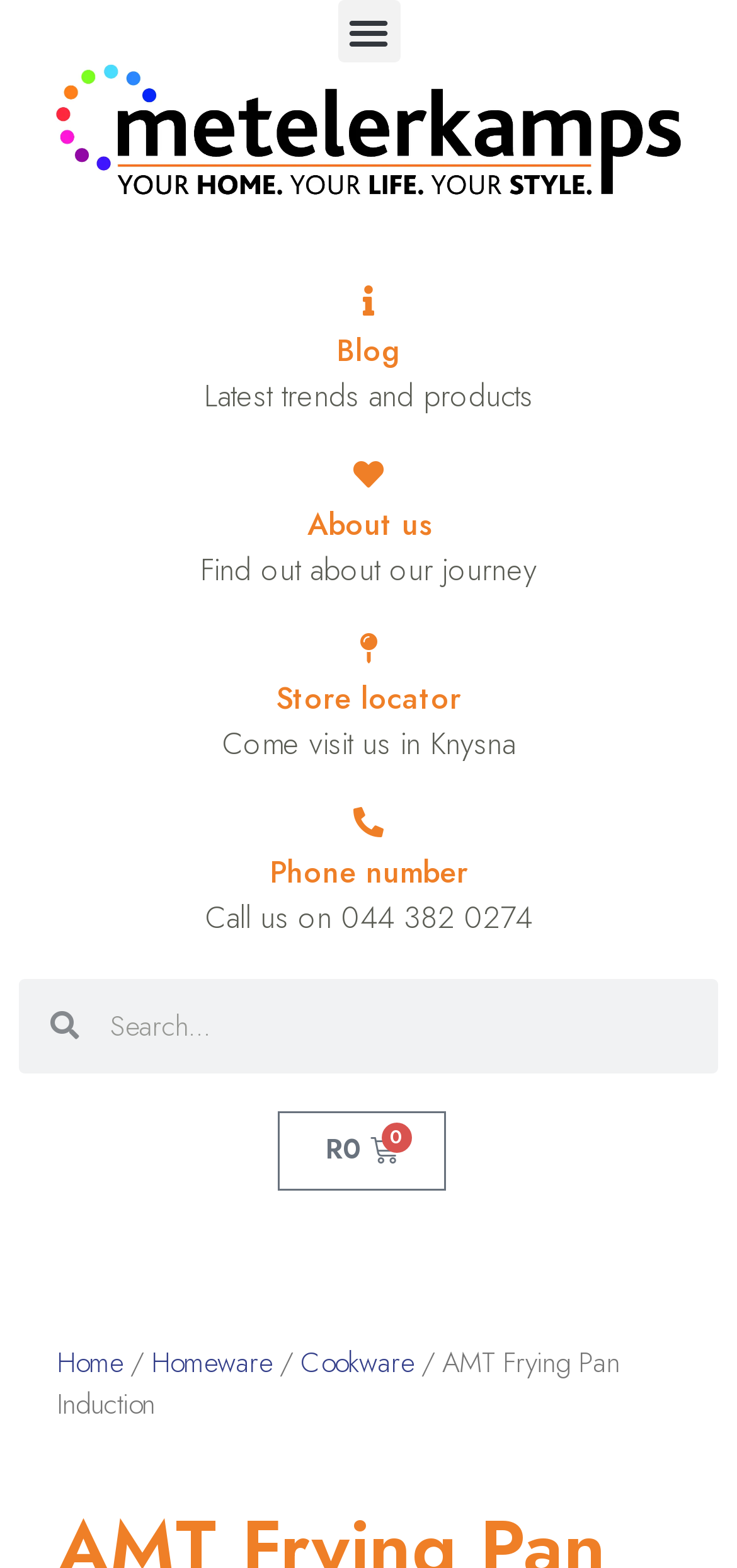Carefully observe the image and respond to the question with a detailed answer:
What is the category of the current product?

According to the breadcrumb navigation, the current product is categorized under 'Homeware' and then 'Cookware'.